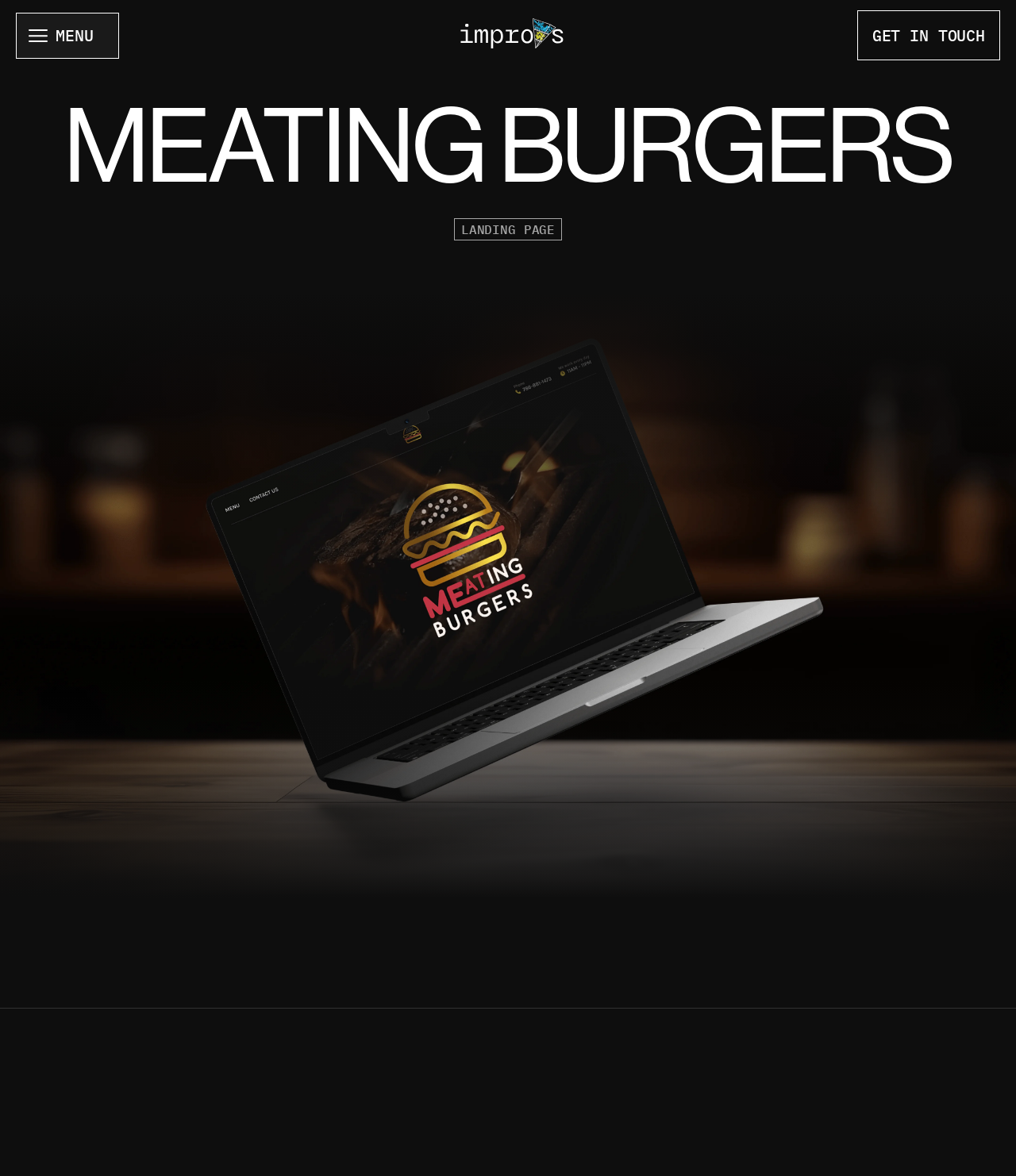Respond to the question below with a single word or phrase: How many images are on the webpage?

2